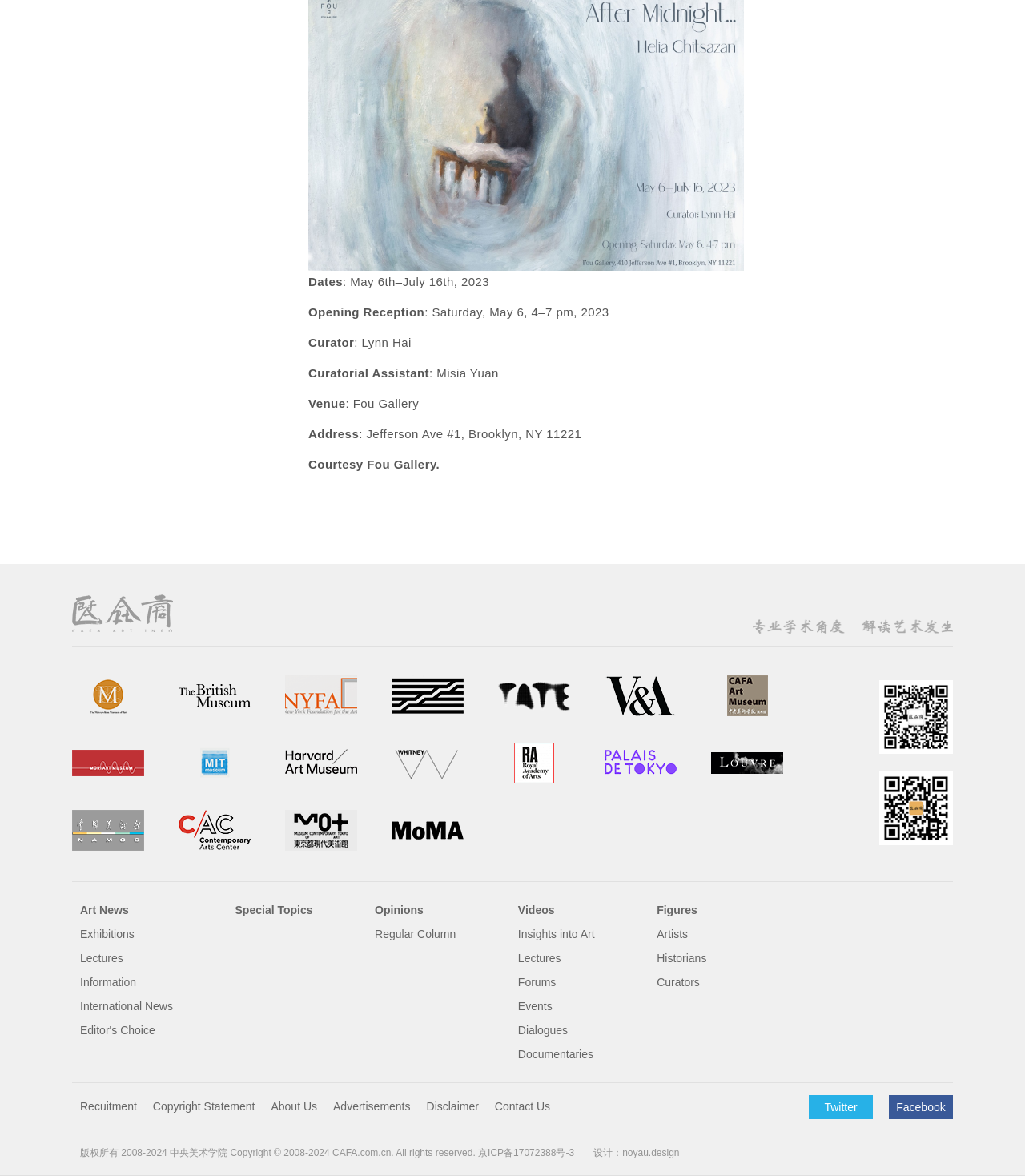Please indicate the bounding box coordinates of the element's region to be clicked to achieve the instruction: "Click Homepage". Provide the coordinates as four float numbers between 0 and 1, i.e., [left, top, right, bottom].

[0.07, 0.503, 0.169, 0.537]